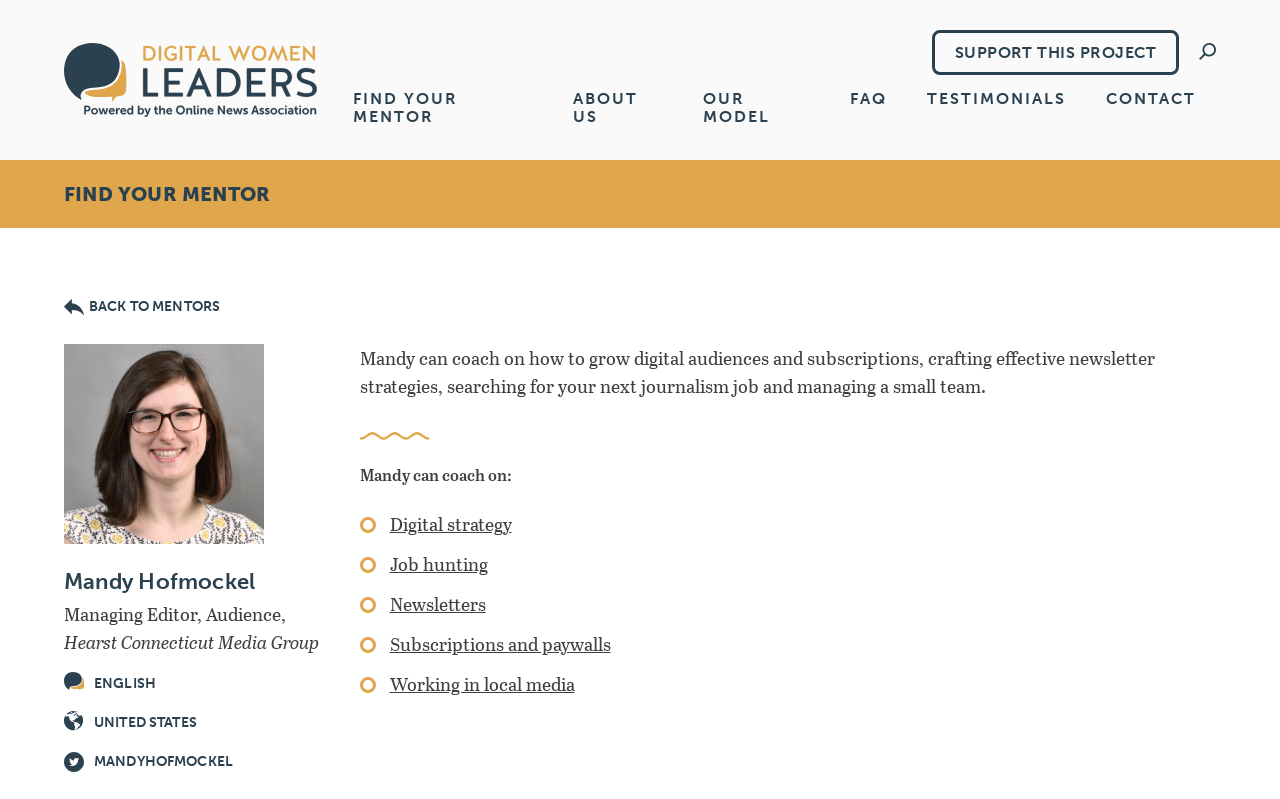Predict the bounding box of the UI element based on the description: "parent_node: Perfect Teeth!". The coordinates should be four float numbers between 0 and 1, formatted as [left, top, right, bottom].

None